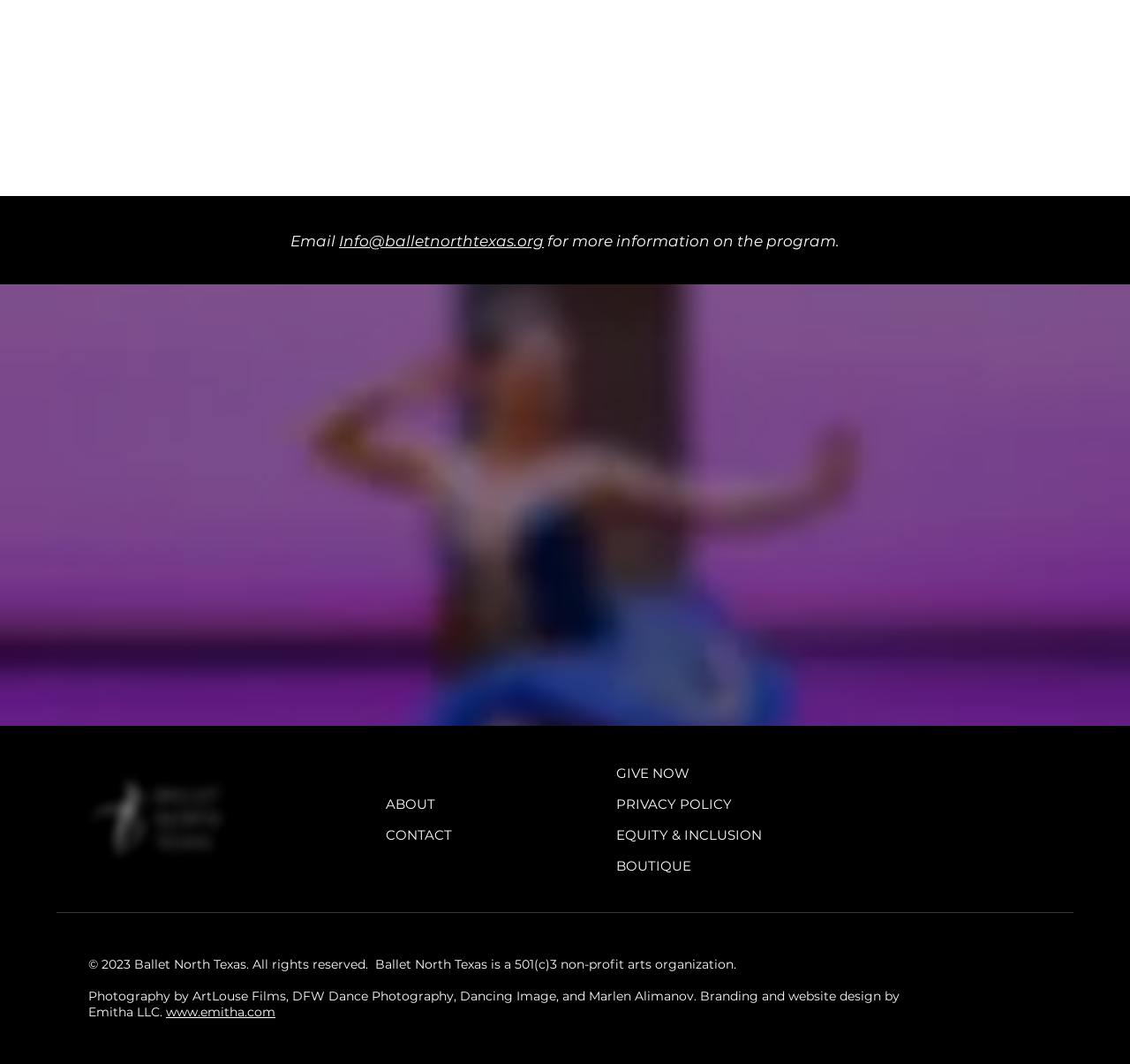Find the bounding box coordinates for the area you need to click to carry out the instruction: "Subscribe to Ballet North Texas". The coordinates should be four float numbers between 0 and 1, indicated as [left, top, right, bottom].

[0.819, 0.454, 0.975, 0.505]